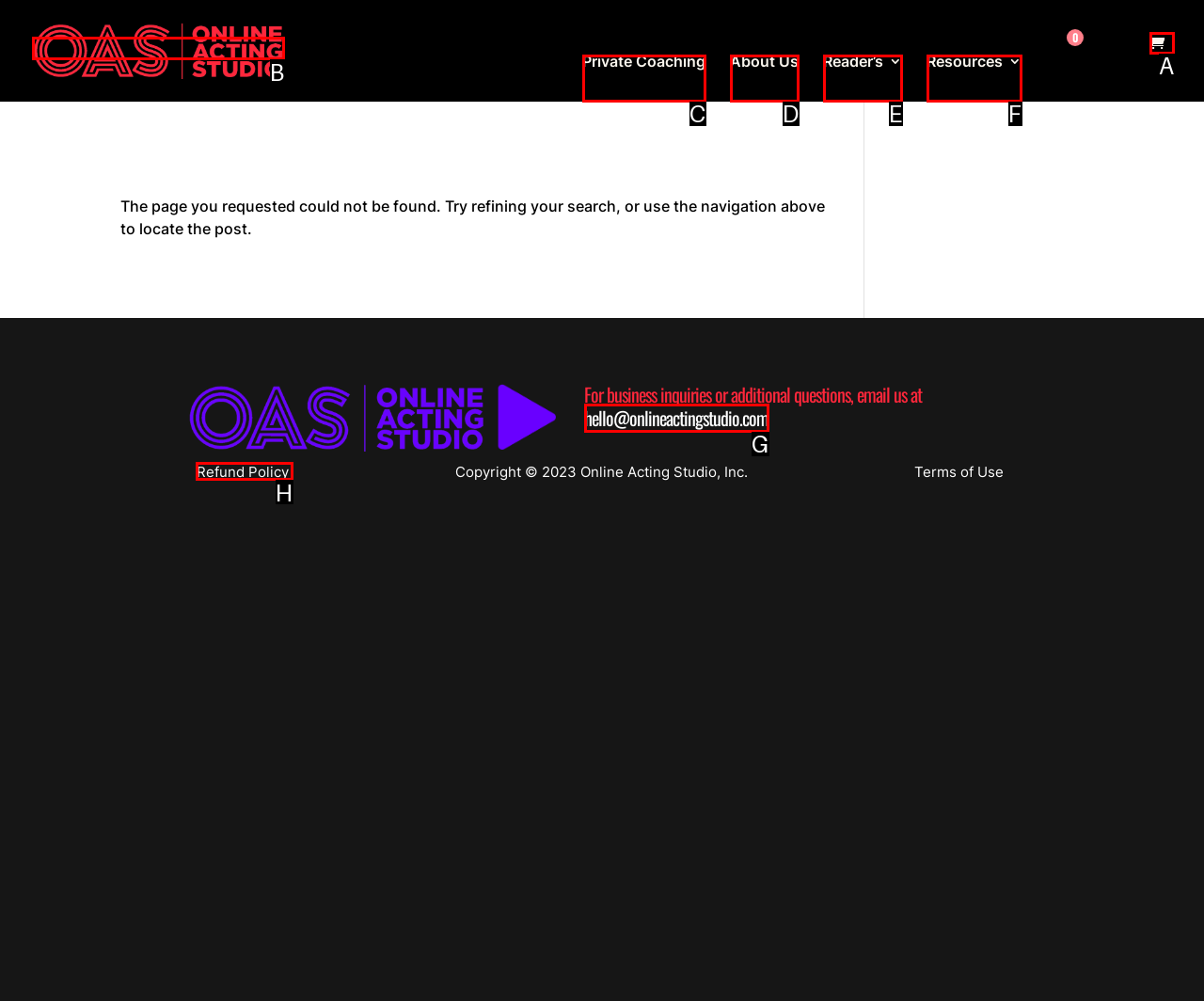To perform the task "view Refund Policy", which UI element's letter should you select? Provide the letter directly.

H